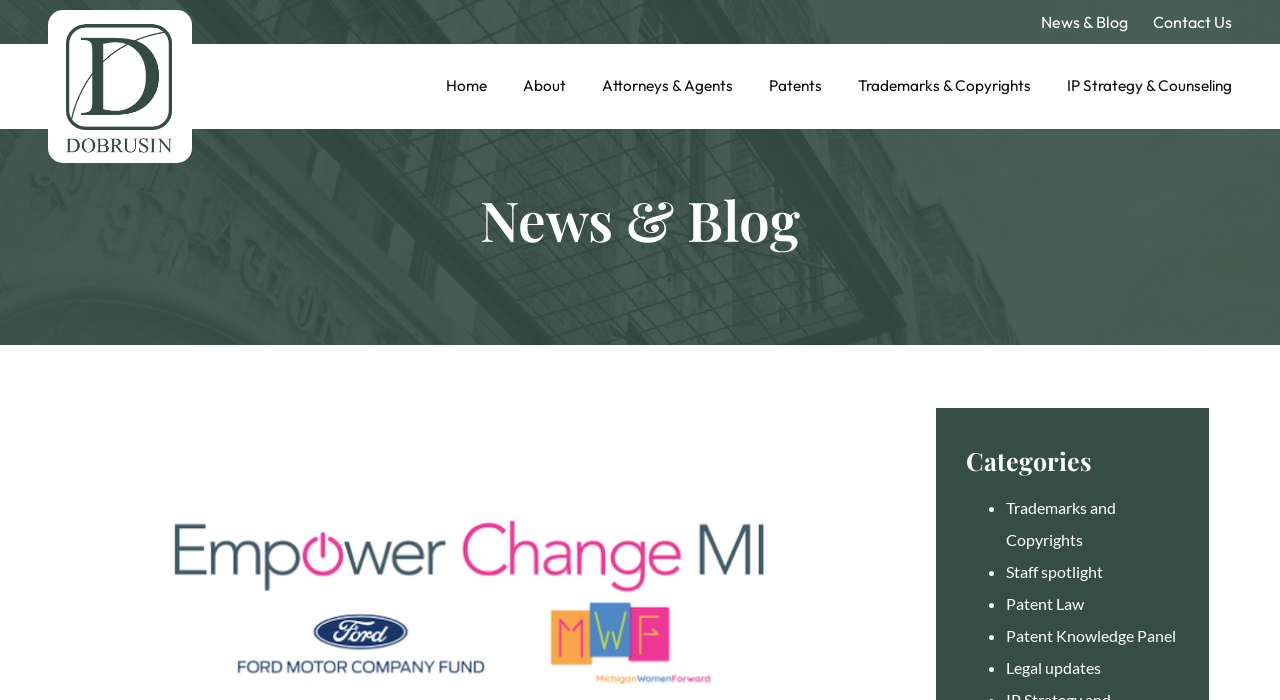Could you determine the bounding box coordinates of the clickable element to complete the instruction: "check staff spotlight"? Provide the coordinates as four float numbers between 0 and 1, i.e., [left, top, right, bottom].

[0.786, 0.803, 0.862, 0.831]